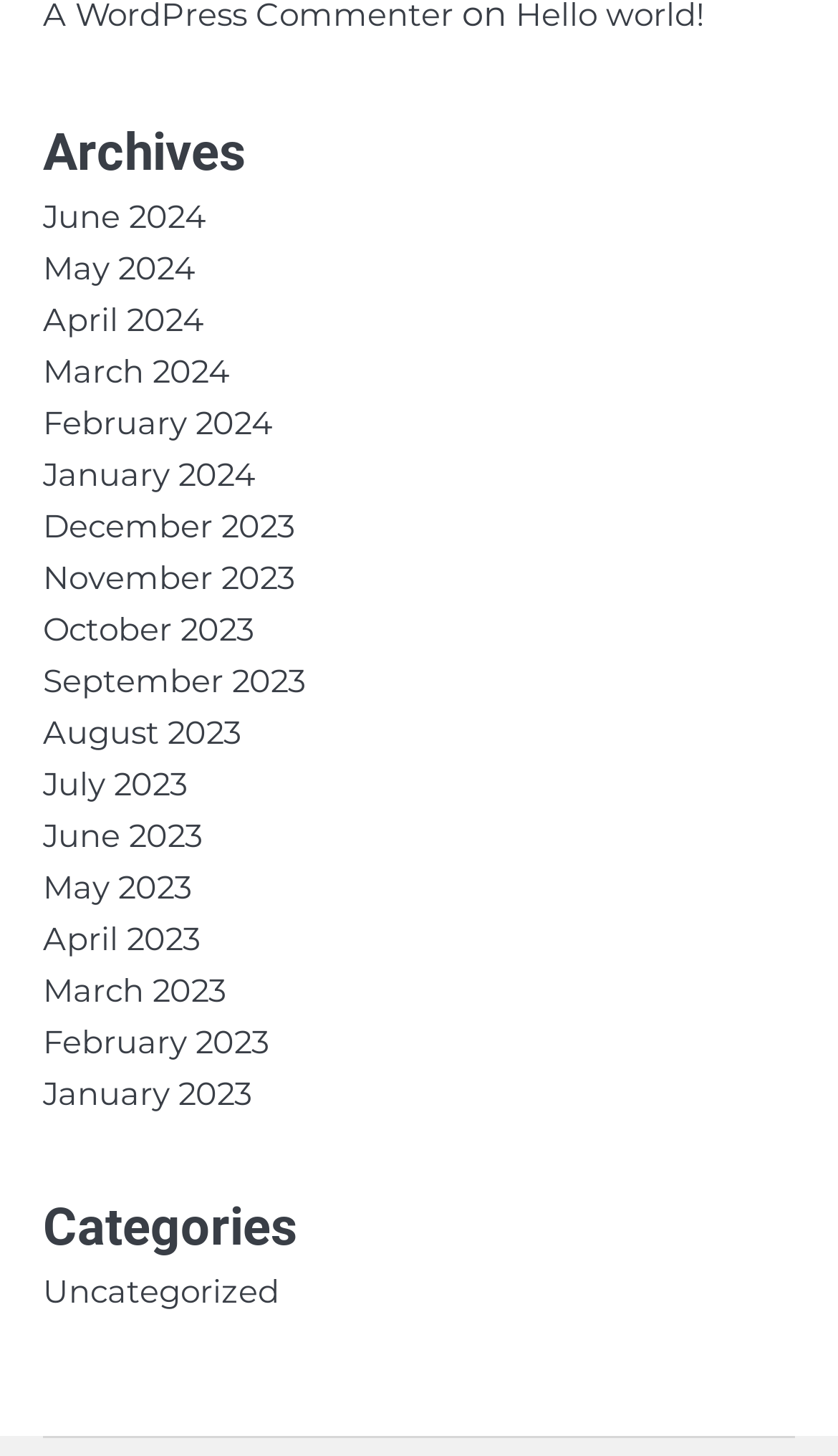Identify the bounding box coordinates of the section that should be clicked to achieve the task described: "view archives for June 2024".

[0.051, 0.137, 0.246, 0.163]